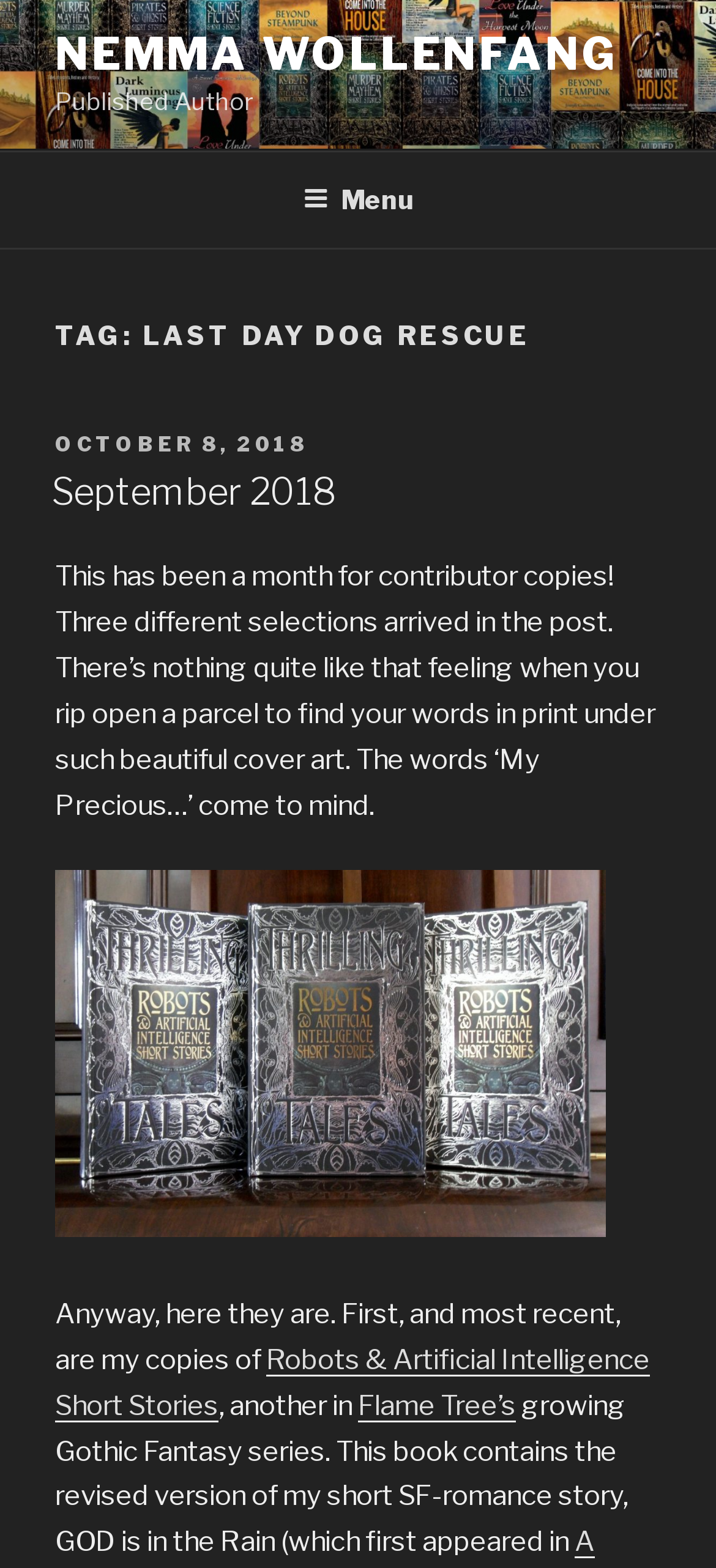Reply to the question below using a single word or brief phrase:
What is the name of the author?

Nemma Wollenfang